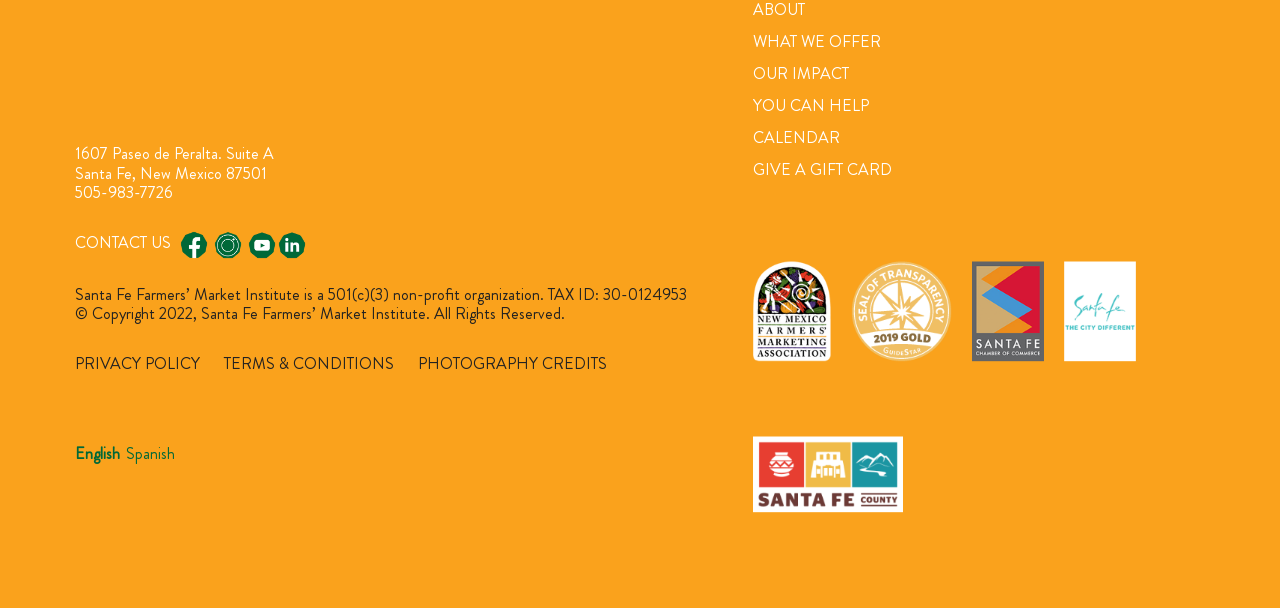Can you find the bounding box coordinates for the UI element given this description: "CONTACT US"? Provide the coordinates as four float numbers between 0 and 1: [left, top, right, bottom].

[0.059, 0.38, 0.134, 0.418]